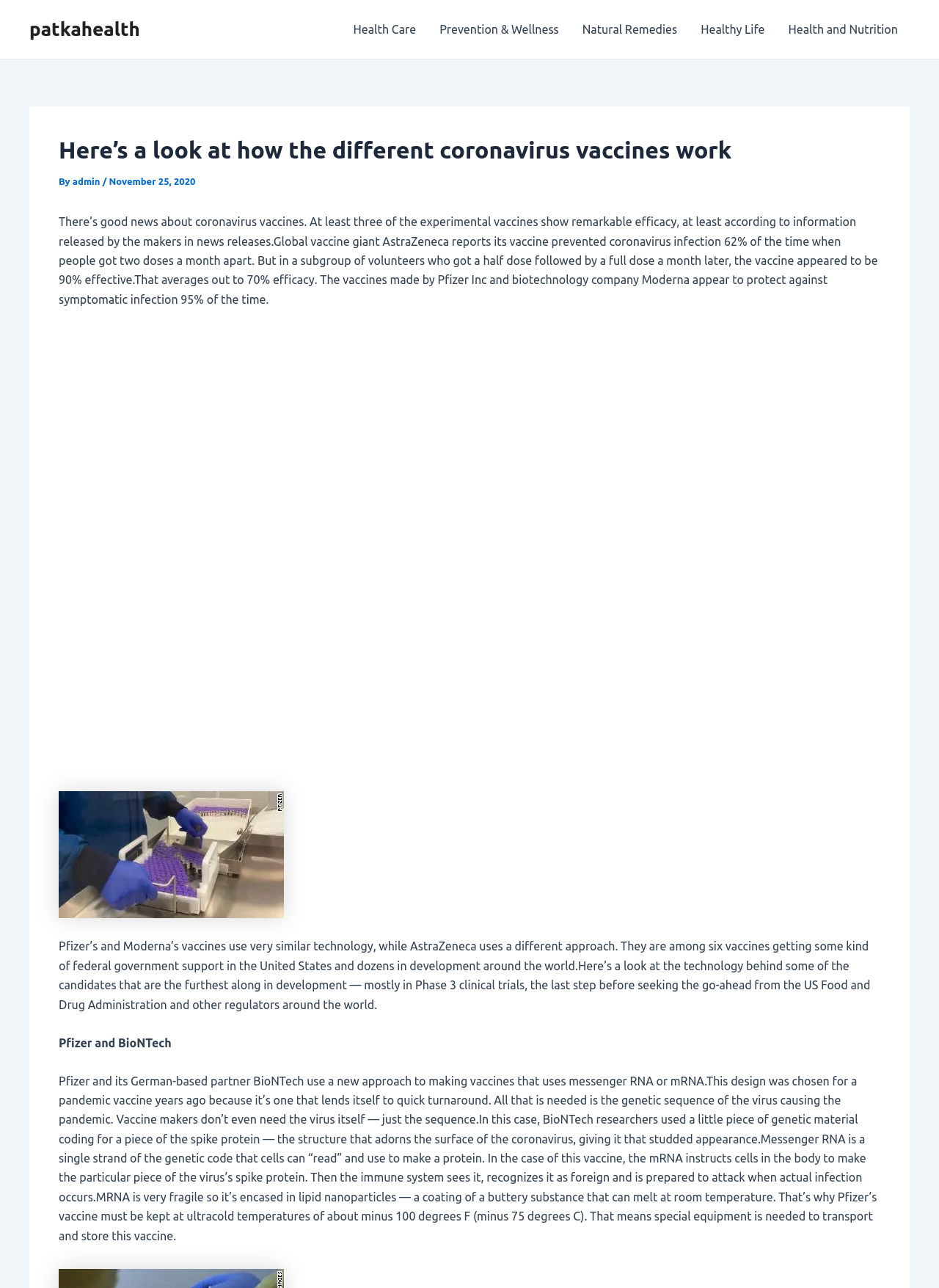Provide an in-depth description of the elements and layout of the webpage.

This webpage is about coronavirus vaccines, specifically discussing their efficacy and technology. At the top, there is a navigation bar with five links: "Health Care", "Prevention & Wellness", "Natural Remedies", "Healthy Life", and "Health and Nutrition". Below the navigation bar, there is a header section with a title "Here's a look at how the different coronavirus vaccines work" and information about the author and publication date.

The main content of the webpage is divided into three sections. The first section discusses the good news about coronavirus vaccines, mentioning that at least three experimental vaccines show remarkable efficacy. It provides specific data about the vaccines made by AstraZeneca, Pfizer, and Moderna, including their efficacy rates.

The second section features an image related to Pfizer and BioNTech's coronavirus vaccine, with a caption that is not provided in the accessibility tree.

The third section delves deeper into the technology behind some of the vaccine candidates, specifically Pfizer's and Moderna's vaccines, which use messenger RNA (mRNA) technology. It explains how mRNA works, how it is used to make a protein, and how it triggers an immune response. This section also mentions the challenges of storing and transporting Pfizer's vaccine due to its fragility and need for ultracold temperatures.